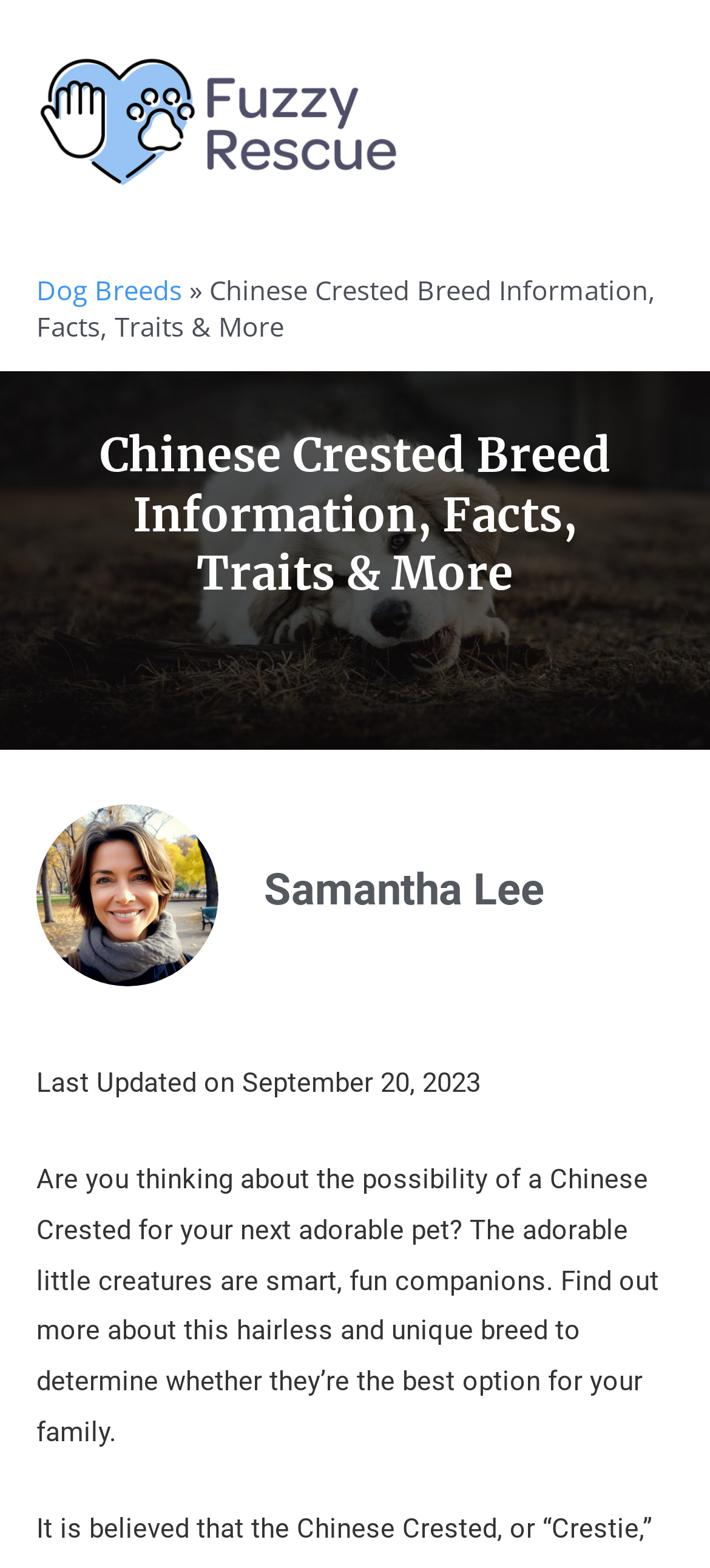Respond to the question below with a single word or phrase: Who is the author of the webpage content?

Samantha Lee